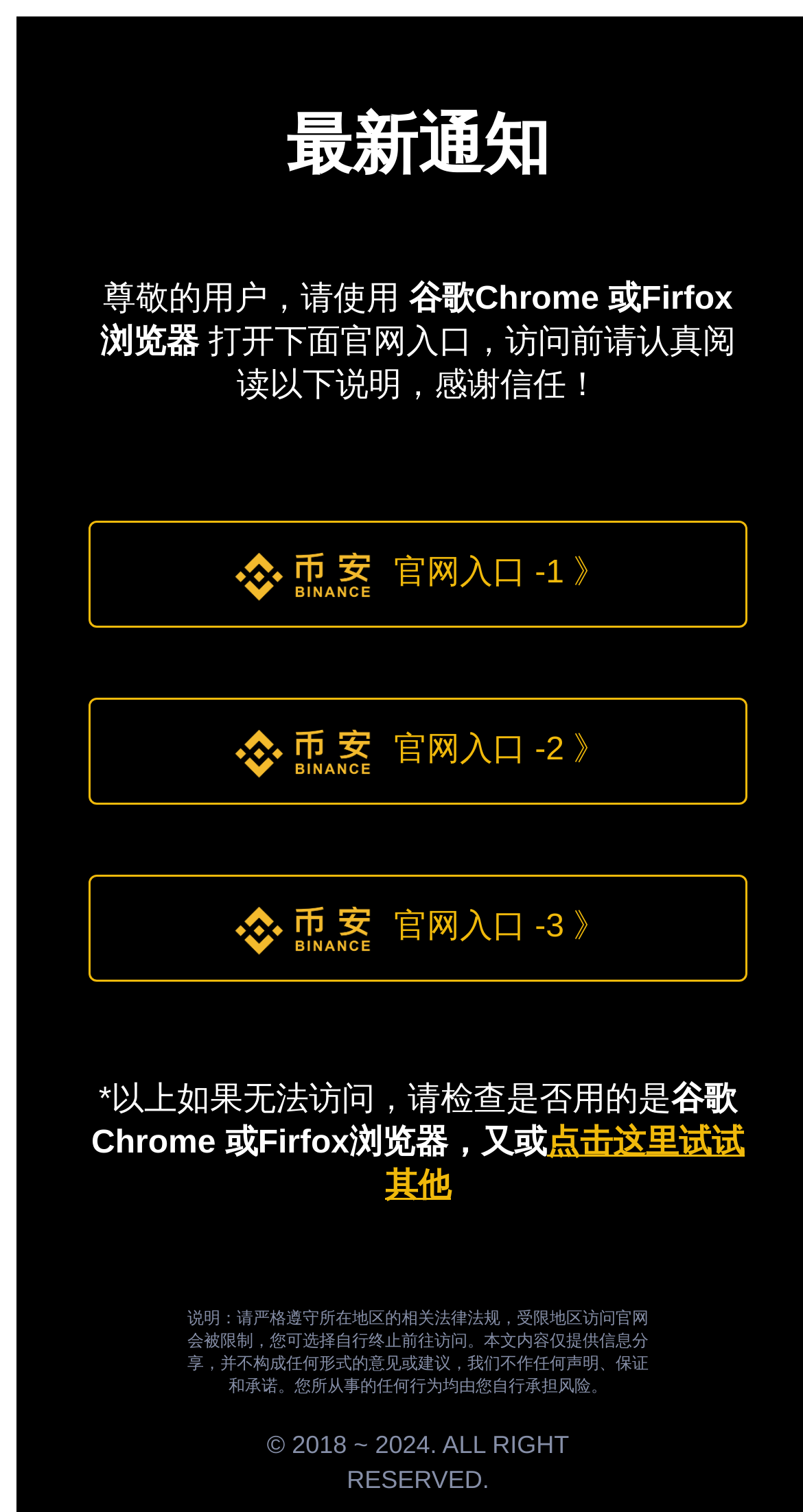What is the purpose of the webpage?
Identify the answer in the screenshot and reply with a single word or phrase.

Provide information and access to official website